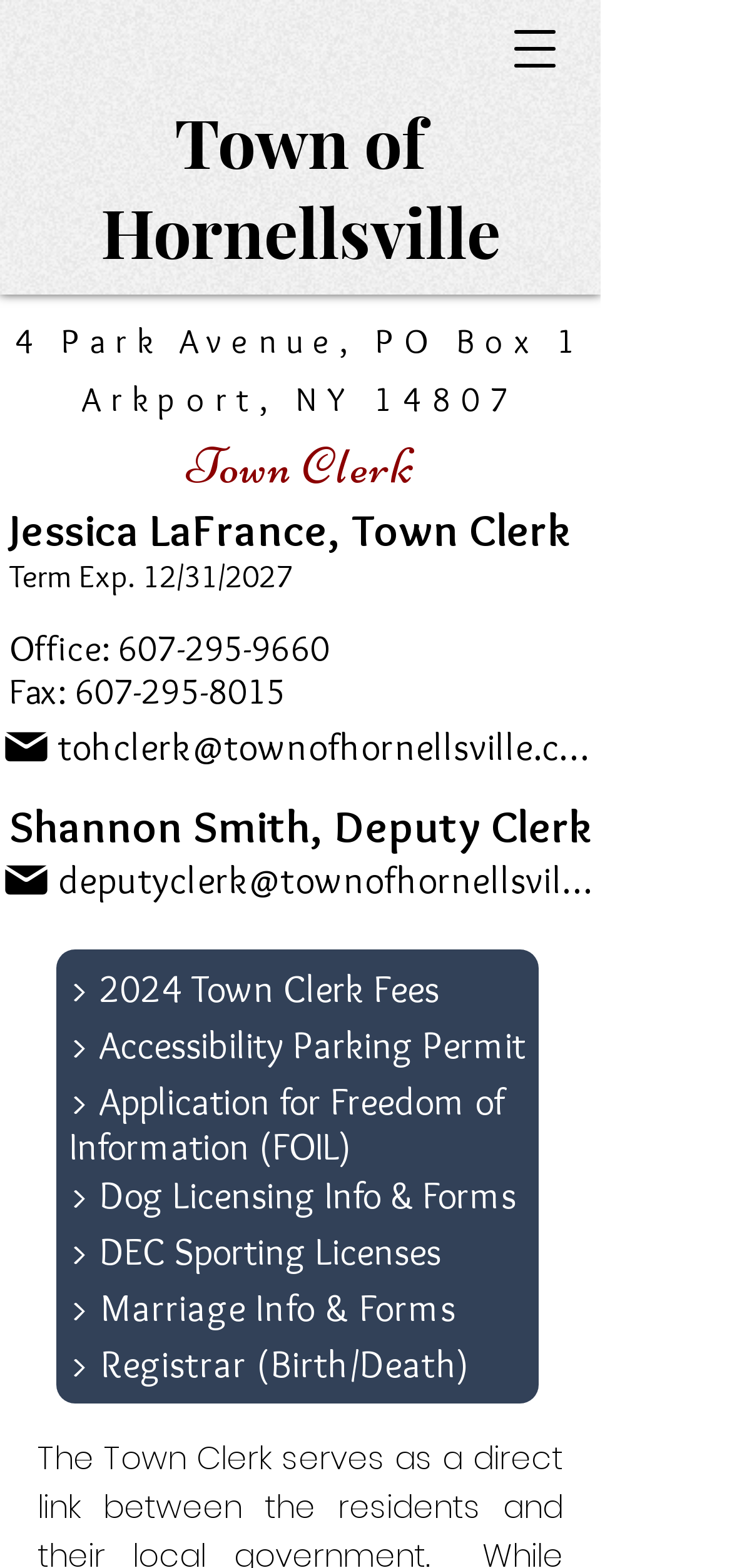Please find the bounding box coordinates for the clickable element needed to perform this instruction: "Open navigation menu".

[0.667, 0.001, 0.795, 0.061]